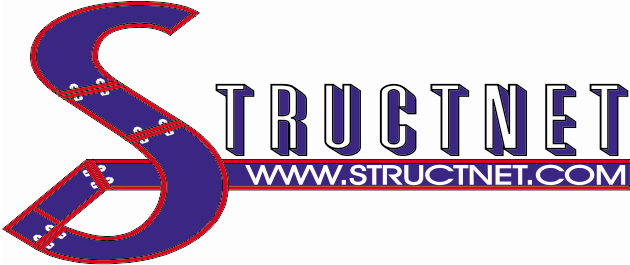Depict the image with a detailed narrative.

The image prominently features the logo of Structnet, designed with a distinctive red and blue color scheme. The logo showcases a stylized letter "S" composed of various structured elements, symbolizing the company's focus on structured scheduling and project management. Below the logo, the word "STRUCTNET" is displayed in bold, modern typography, reinforcing brand recognition. Accompanying the main text is the website address "www.structnet.com," inviting viewers to explore more about the company's services. This logo encapsulates the essence of Structnet's commitment to enhancing project management success through a structured scheduling framework tailored for the manufacturing and construction industries.